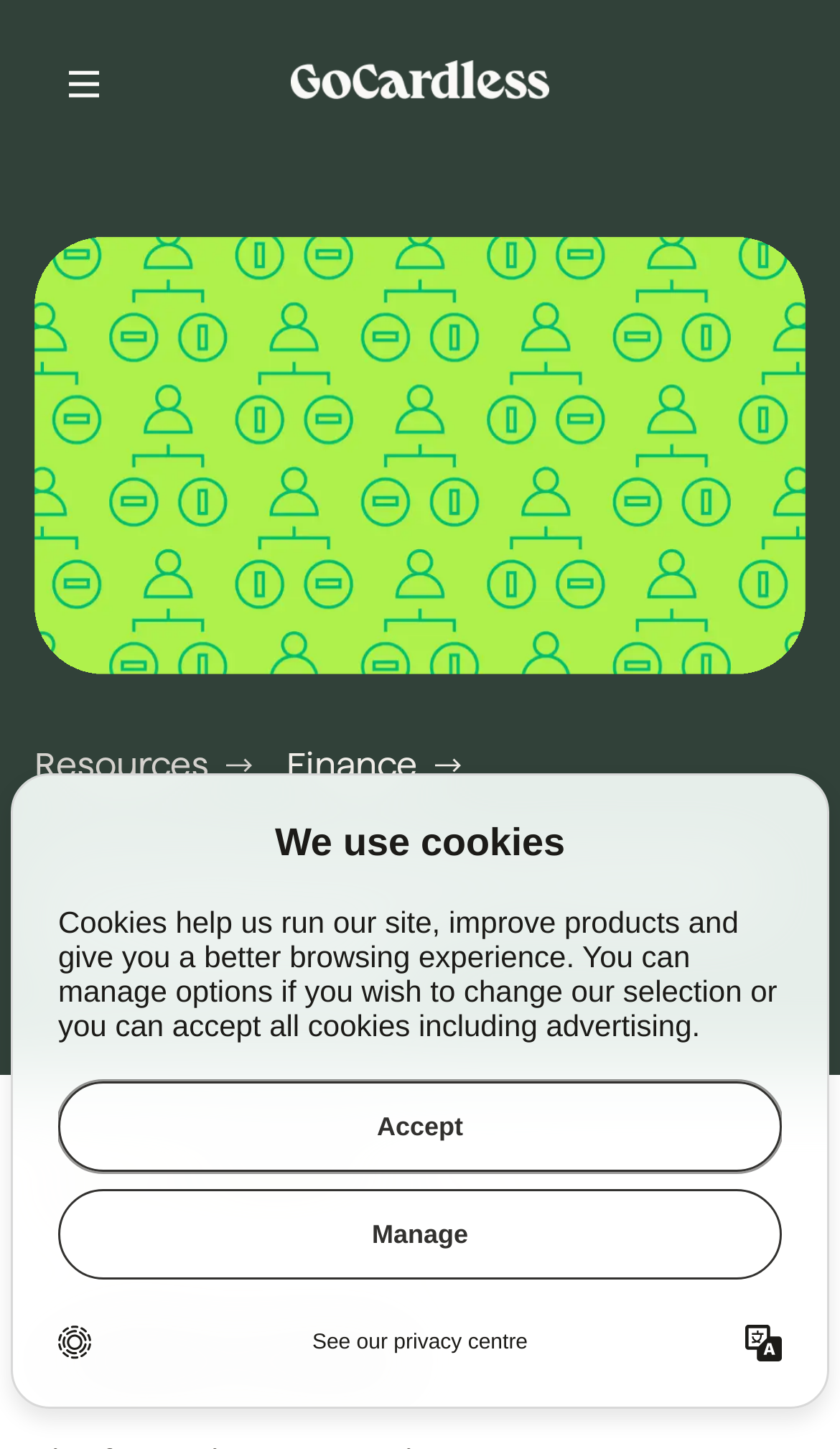What is the name of the website?
Please elaborate on the answer to the question with detailed information.

I determined the name of the website by looking at the link 'Go to GoCardless homepage' which suggests that the current webpage is part of the GoCardless website.